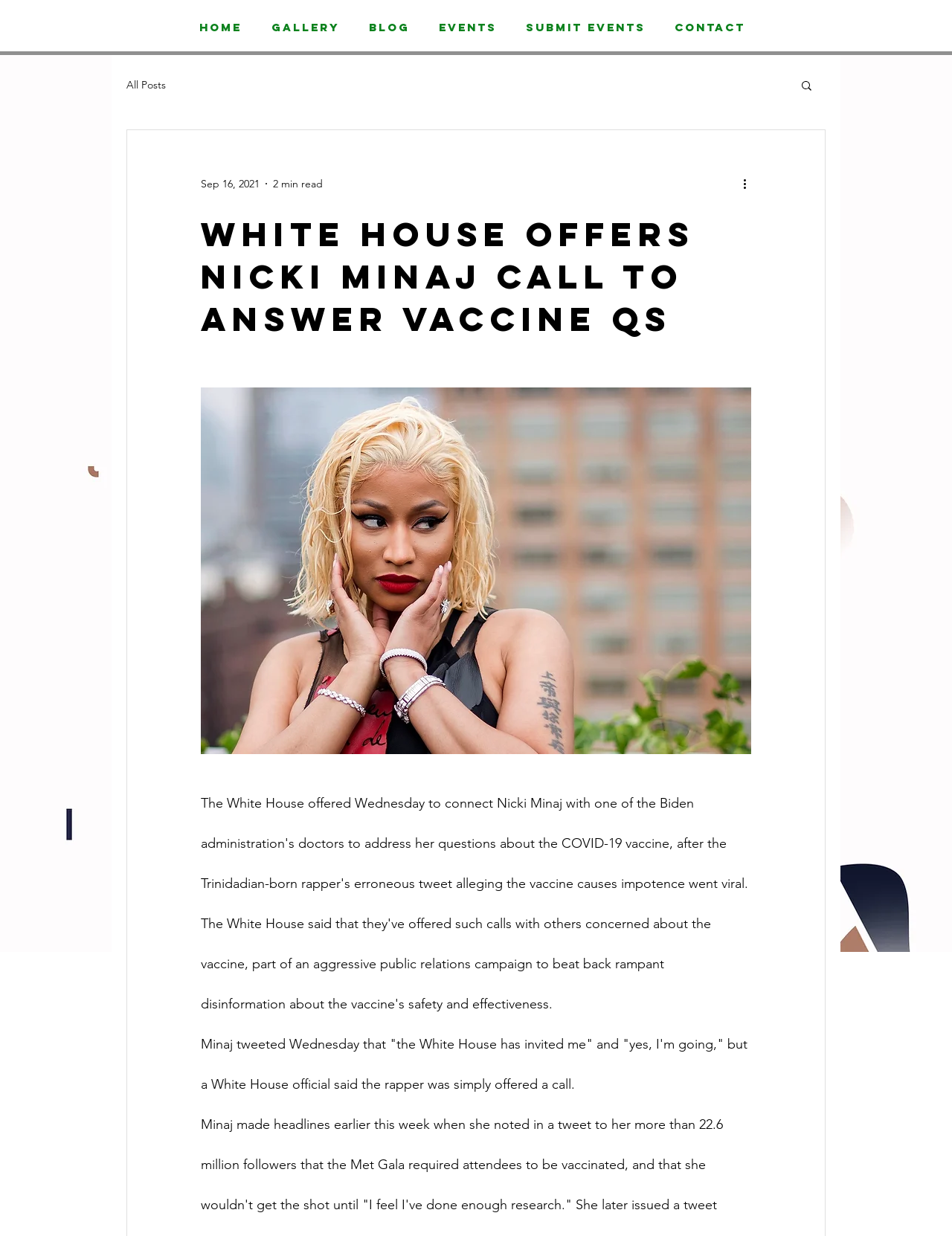Identify the bounding box coordinates of the region that should be clicked to execute the following instruction: "Click on the link to learn about The Cutthroat World of Food Manufacturing".

None